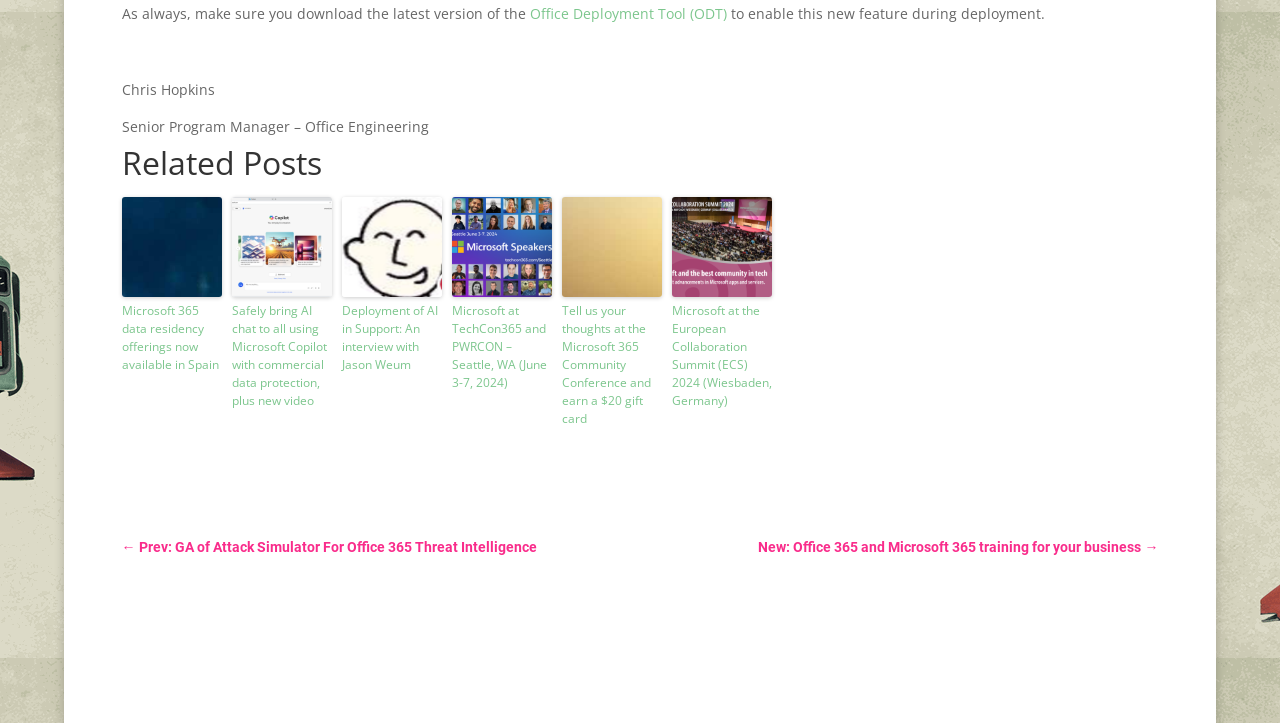What is the purpose of the Office Deployment Tool?
Please provide a detailed and thorough answer to the question.

The introductory sentence mentions that the Office Deployment Tool (ODT) is necessary to enable new features during deployment, implying that its purpose is to facilitate the deployment of new features.